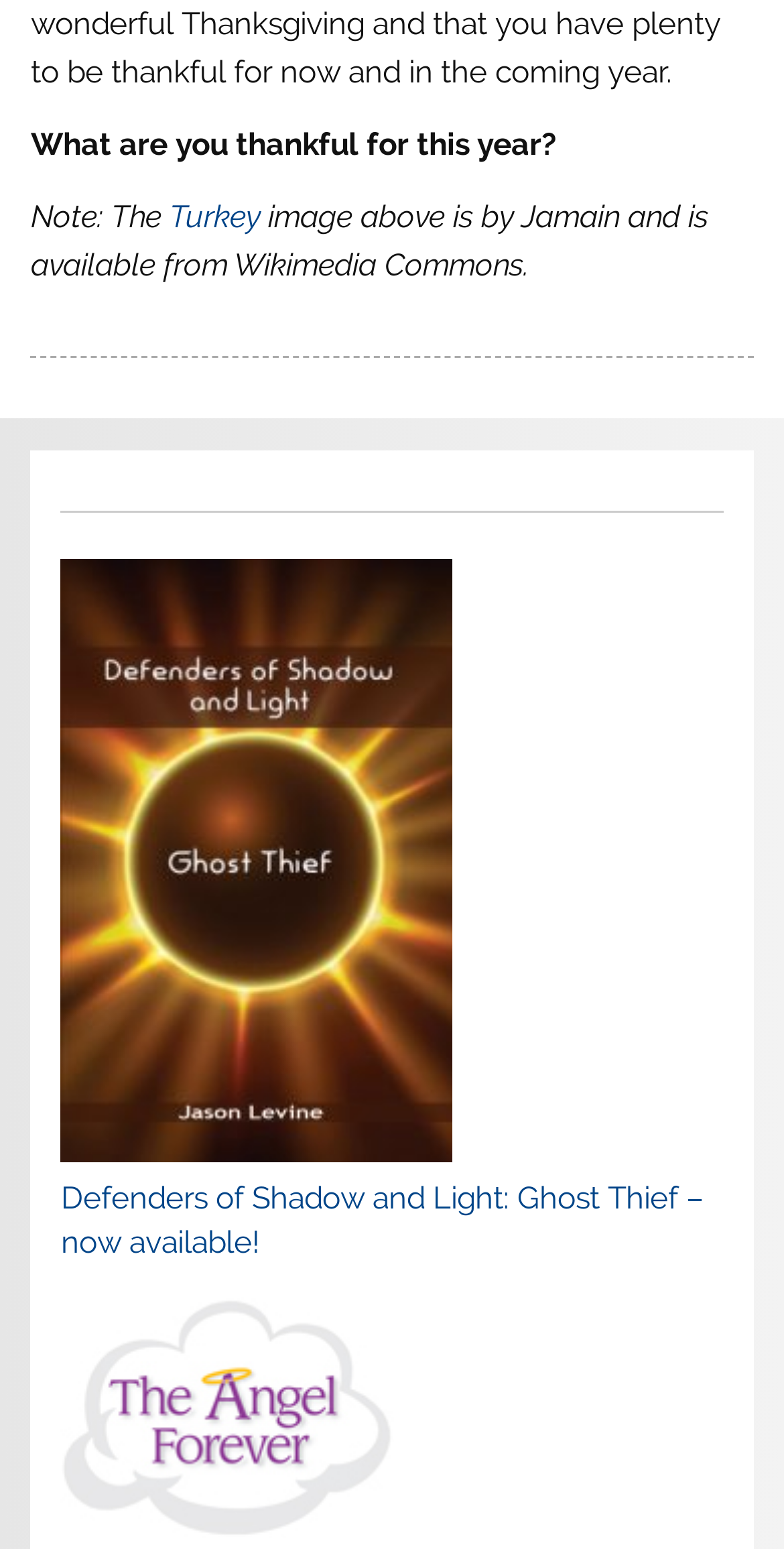What is the last link on this webpage?
Please answer the question with a single word or phrase, referencing the image.

The Angel Forever